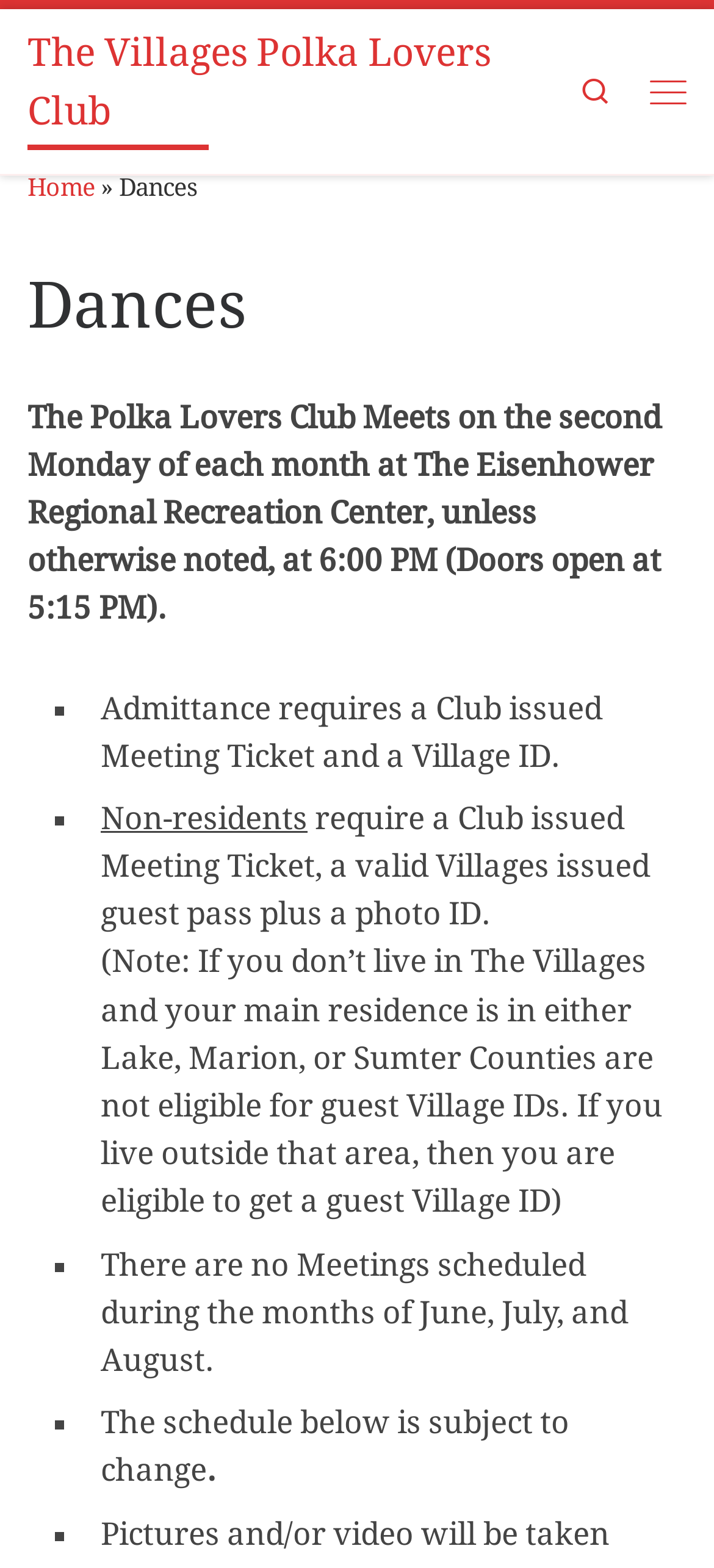Given the webpage screenshot and the description, determine the bounding box coordinates (top-left x, top-left y, bottom-right x, bottom-right y) that define the location of the UI element matching this description: Home

[0.038, 0.111, 0.133, 0.128]